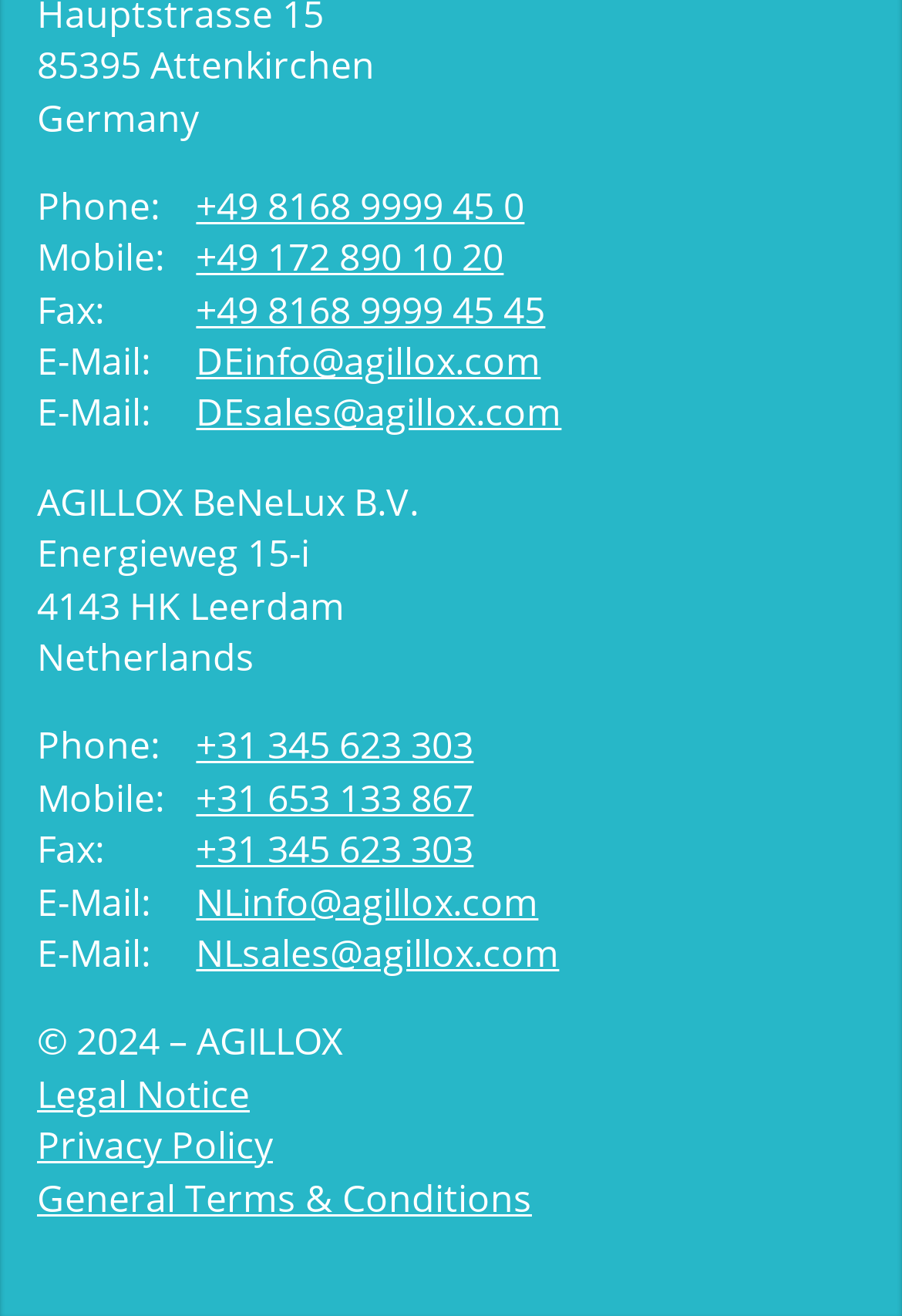Locate the bounding box coordinates of the element's region that should be clicked to carry out the following instruction: "Send an email to the Netherlands sales team". The coordinates need to be four float numbers between 0 and 1, i.e., [left, top, right, bottom].

[0.217, 0.705, 0.62, 0.743]